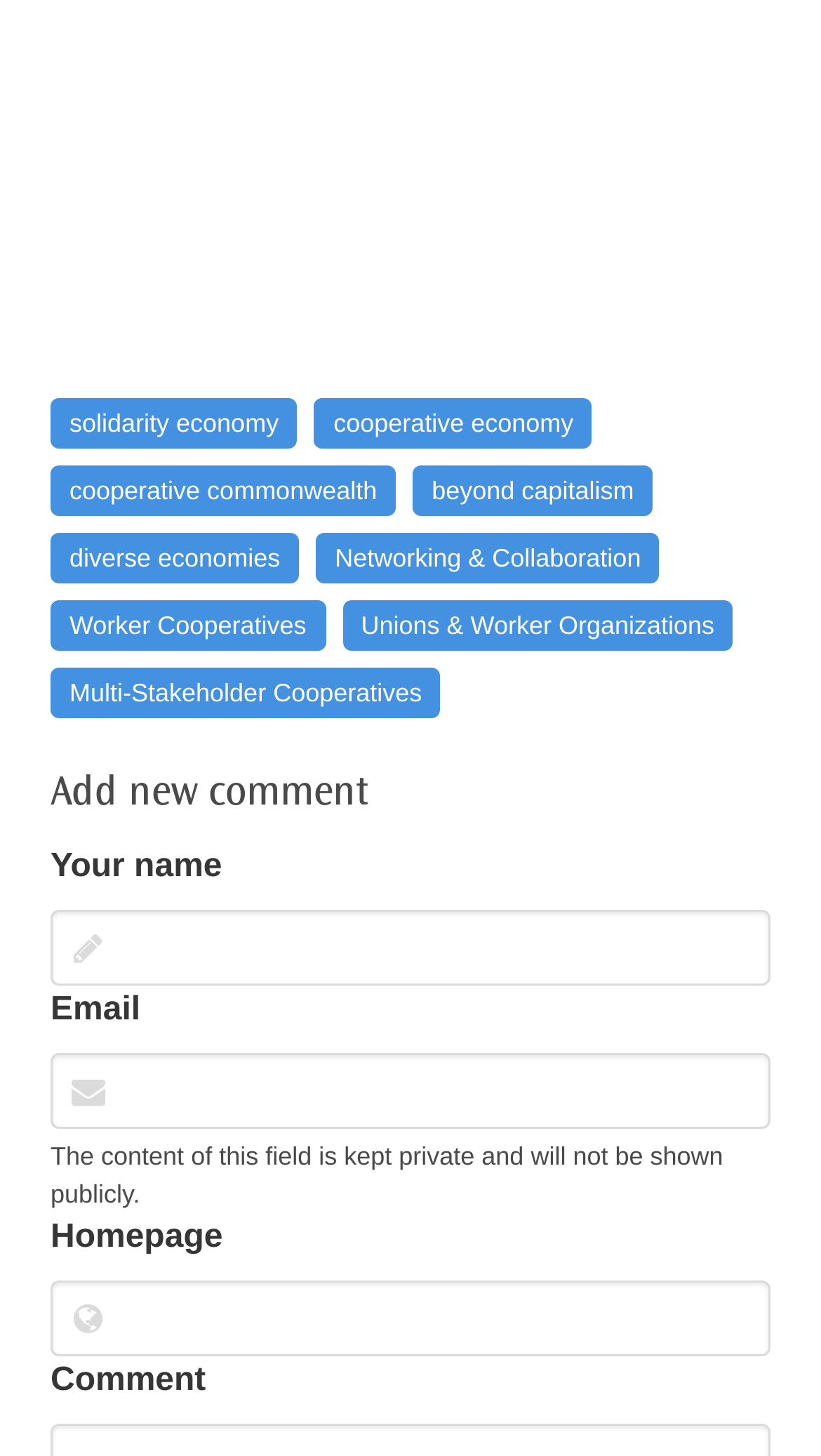What is the purpose of the 'Email' textbox?
Look at the image and respond with a single word or a short phrase.

Private and not shown publicly